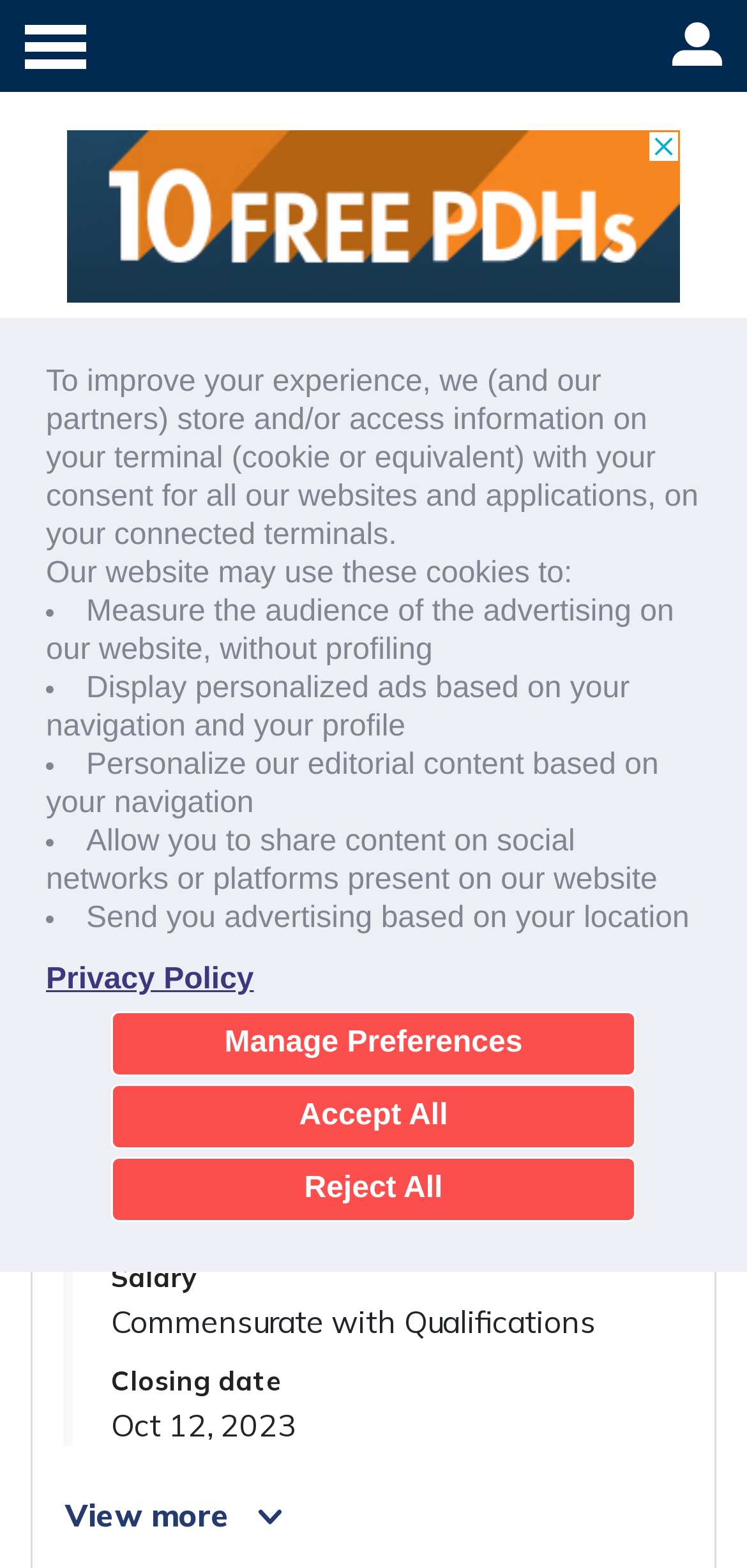What is the salary of the job?
Please use the image to provide a one-word or short phrase answer.

Commensurate with Qualifications